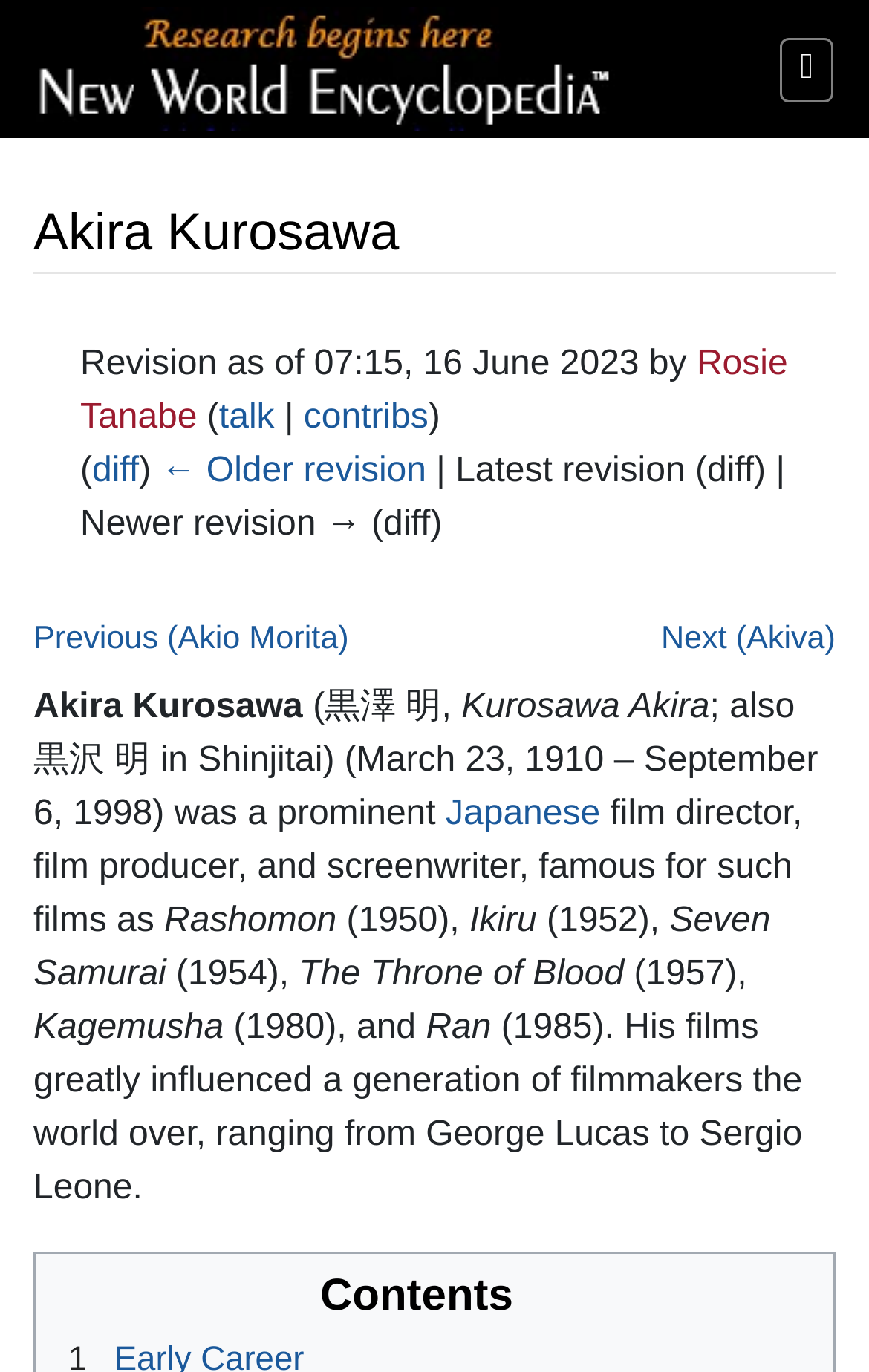Locate the bounding box coordinates of the element to click to perform the following action: 'Jump to navigation'. The coordinates should be given as four float values between 0 and 1, in the form of [left, top, right, bottom].

[0.193, 0.453, 0.38, 0.481]